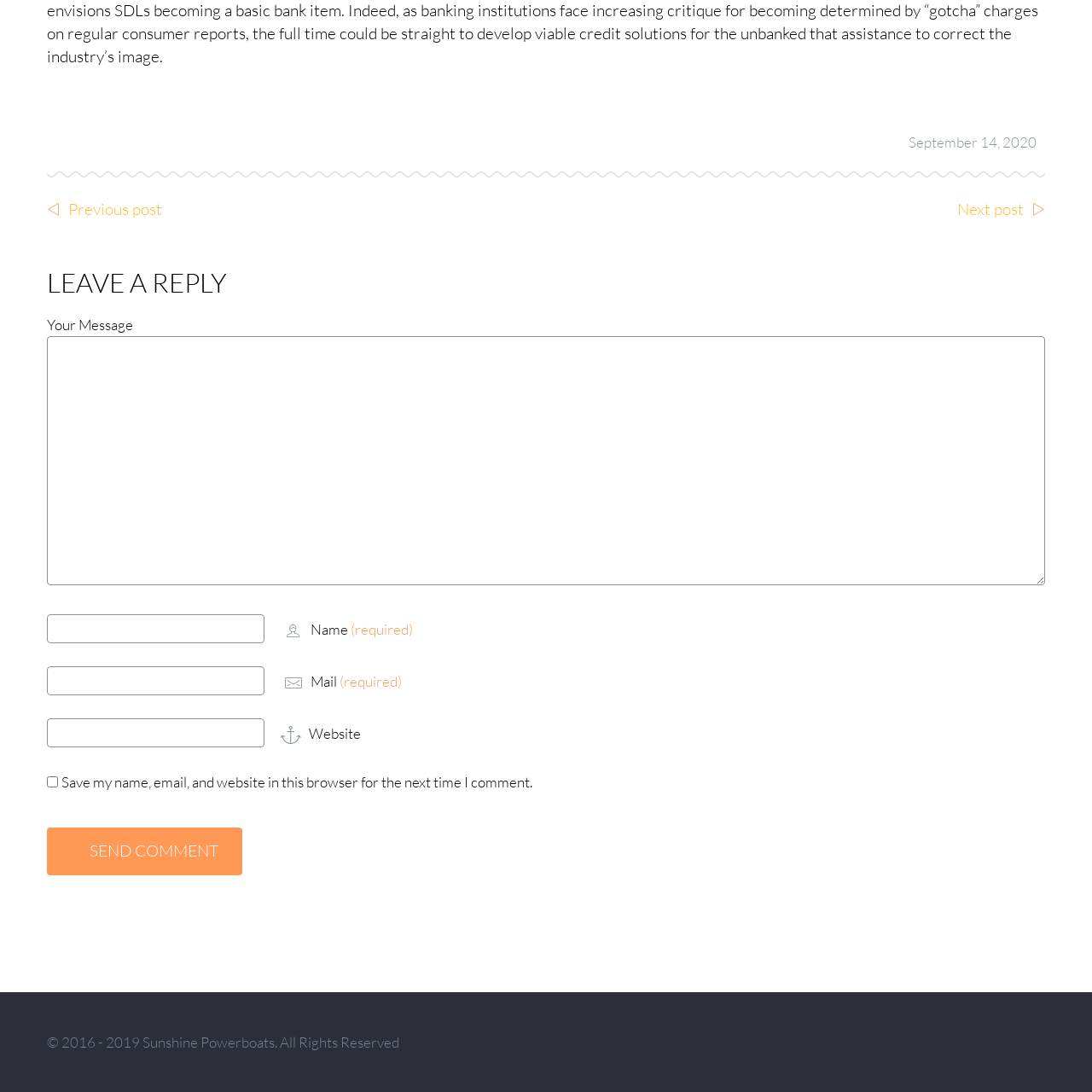What is the date displayed at the top?
Please use the visual content to give a single word or phrase answer.

September 14, 2020